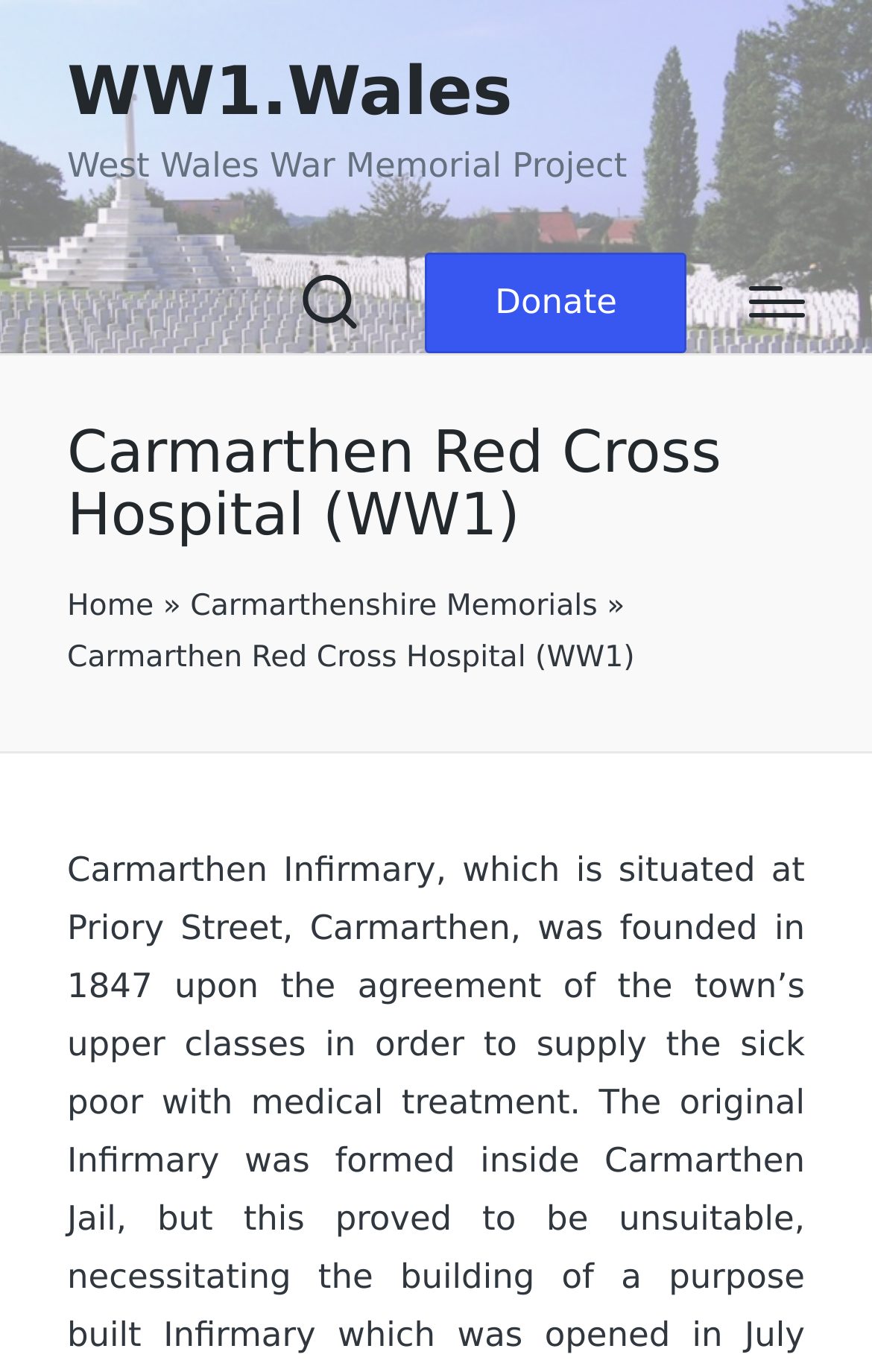Based on the image, provide a detailed and complete answer to the question: 
Is there a search function?

I found the answer by looking at the link element 'Search' which is located at the top of the webpage, indicating that there is a search function available.